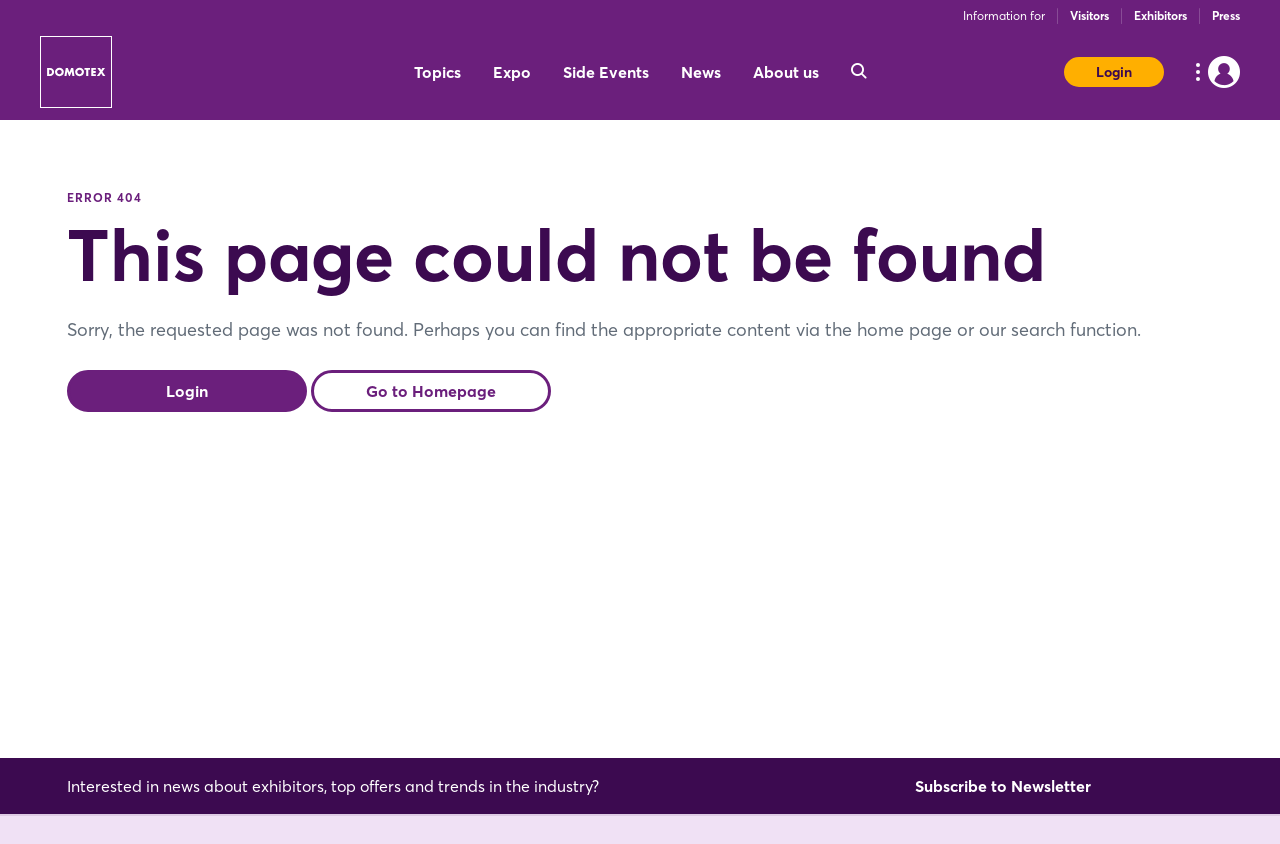Give a full account of the webpage's elements and their arrangement.

This webpage appears to be an error page, specifically a 404 page not found error. At the top left corner, there is a logo image. Below the logo, there is a horizontal menu bar with five menu items: Topics, Expo, Side Events, News, and About us. Each menu item has a dropdown menu. To the right of the menu bar, there are three links: Visitors, Exhibitors, and Press.

In the main content area, there is a large heading that reads "ERROR 404" and a subheading that says "This page could not be found". Below the heading, there is a paragraph of text explaining that the requested page was not found and suggesting to search for the content via the home page or search function. There are two links below the paragraph: "Login" and "Go to Homepage".

On the right side of the page, there is a section with a heading that says "Login" and a button to log in. Below the login button, there is a link to forgot password.

At the bottom of the page, there is a footer section with a link to sign in now and a text that says "Not yet registered?". There is also a separator line above the footer section.

Additionally, there is a link at the bottom of the page that says "Interested in news about exhibitors, top offers and trends in the industry? Subscribe to Newsletter" with a "Subscribe to Newsletter" button next to it.